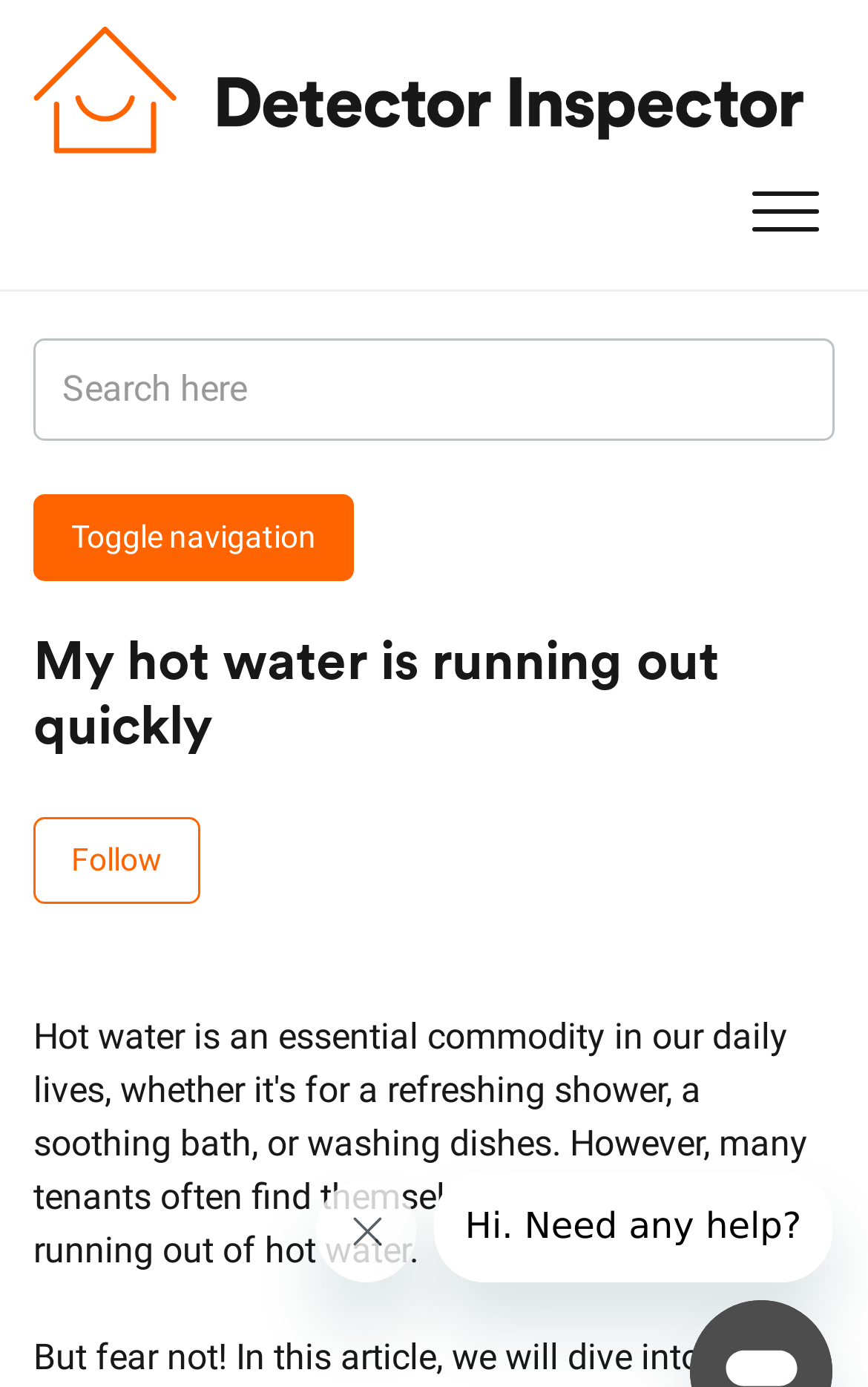Find and specify the bounding box coordinates that correspond to the clickable region for the instruction: "Search here".

[0.038, 0.244, 0.962, 0.318]